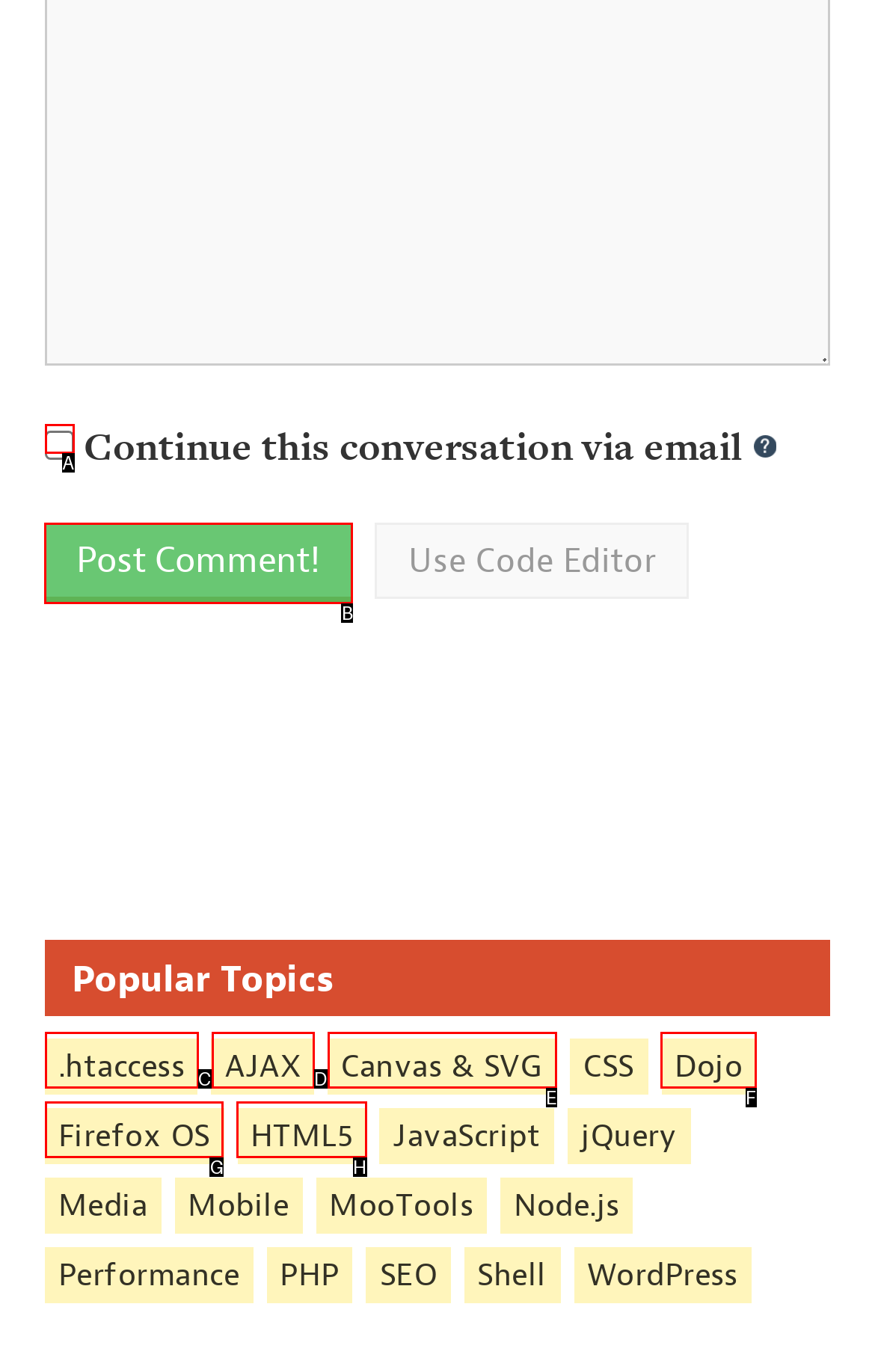Which option should be clicked to complete this task: Post a comment
Reply with the letter of the correct choice from the given choices.

B